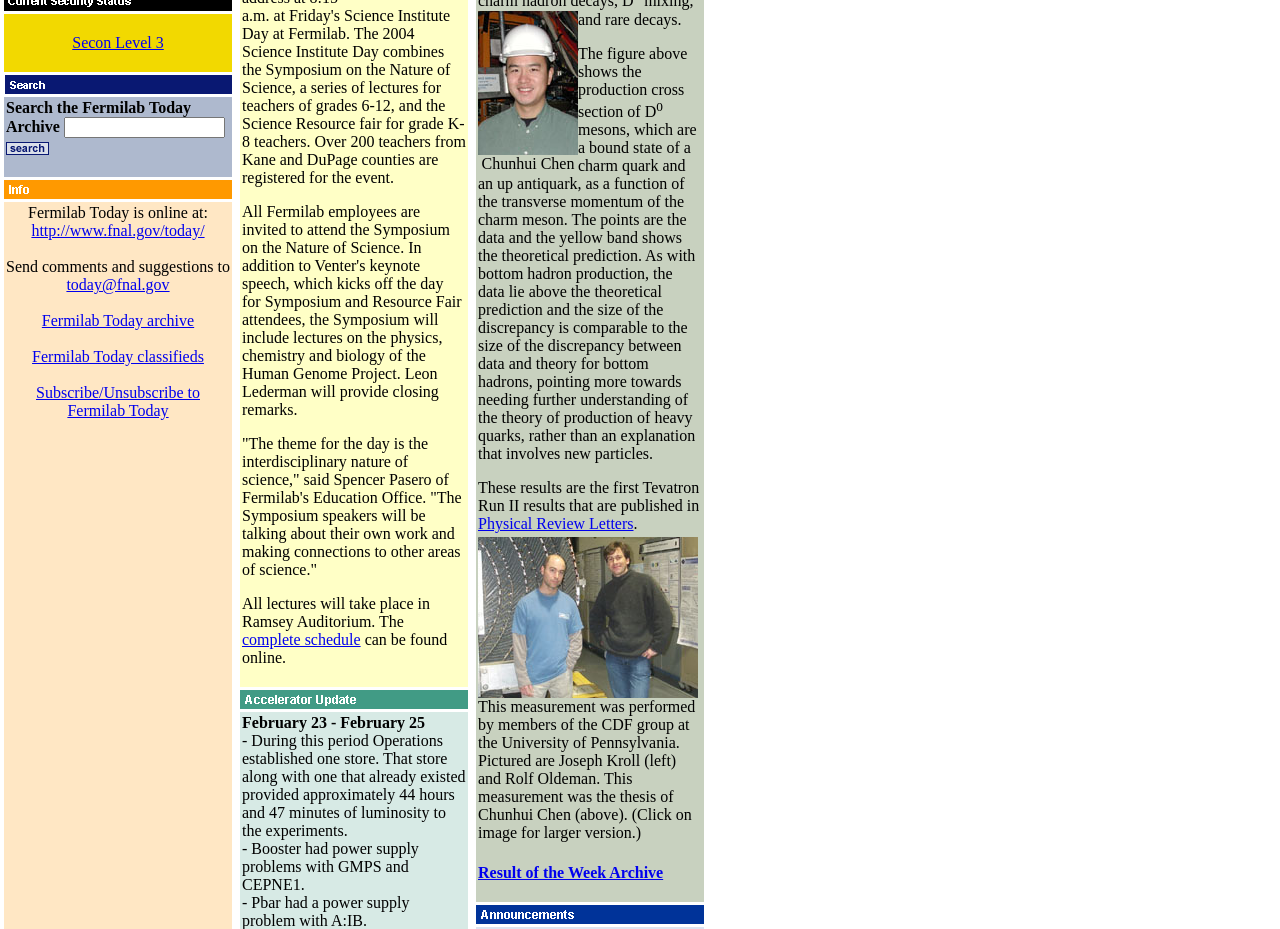What is the name of the person whose thesis is mentioned?
Please interpret the details in the image and answer the question thoroughly.

The webpage mentions that 'This measurement was the thesis of Chunhui Chen (above).' This information is provided in the context of the measurement of the production cross section of D mesons.